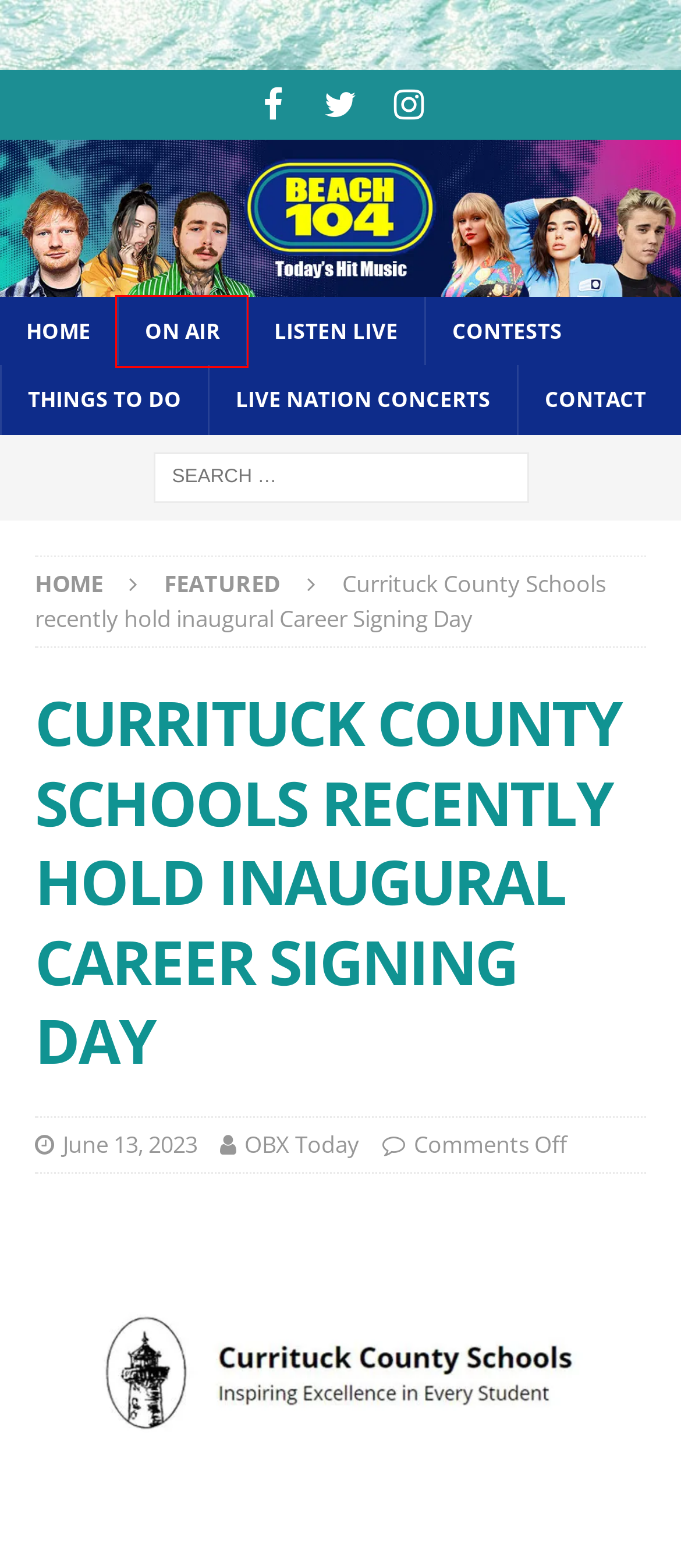Given a screenshot of a webpage with a red bounding box around an element, choose the most appropriate webpage description for the new page displayed after clicking the element within the bounding box. Here are the candidates:
A. Our DJs & On Air Staff | Beach 104 – Today's Hit Music
B. OBX Today, Author at Beach 104
C. Beach 104 – Today's Hit Music For The Outer Banks
D. Contests - Beach 104
E. Featured Archives - Beach 104
F. OBX Today Event Calendar | Beach 104 – Today's Hit Music
G. Contact Us & Pick Up Prizes | Beach 104 – Today's Best Music
H. June 2023 - Beach 104

A